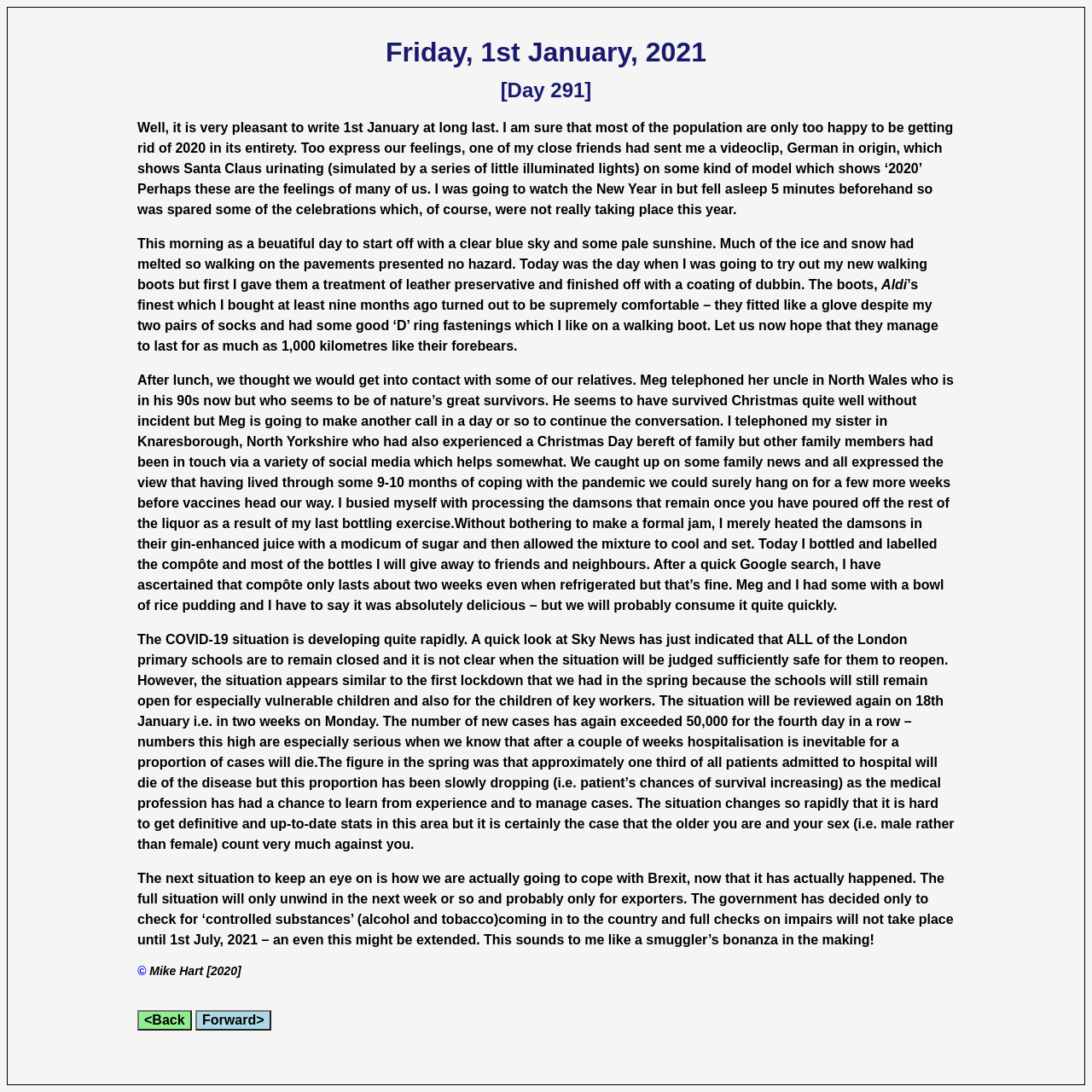Offer an in-depth caption of the entire webpage.

The webpage appears to be a personal blog or journal entry, dated Friday, 1st January, 2021. At the top, there are two headings, one displaying the date and the other with the text "[Day 291]". 

Below the headings, there are several blocks of text, each describing the author's experiences and thoughts on the first day of the new year. The text is divided into paragraphs, with the first one discussing the author's feelings about leaving 2020 behind and a humorous video clip sent by a friend. 

The next paragraph describes the author's morning walk, trying out new walking boots, and their comfort and quality. The text also mentions a store, Aldi, where the boots were purchased. 

The following paragraphs discuss the author's interactions with relatives, including phone calls to an uncle in North Wales and a sister in Knaresborough, North Yorkshire. The conversations revolve around coping with the pandemic and the upcoming vaccines. 

The author also describes processing damsons, a type of fruit, and creating a compôte, which they plan to share with friends and neighbors. 

The latter part of the text focuses on the COVID-19 situation, with updates on school closures in London and the rising number of new cases. The author also mentions the impact of Brexit on the country. 

At the bottom of the page, there are three elements: a copyright symbol, the author's name, Mike Hart, and the year 2020. Additionally, there are two buttons, "<Back" and "Forward>", which likely allow navigation between blog entries.